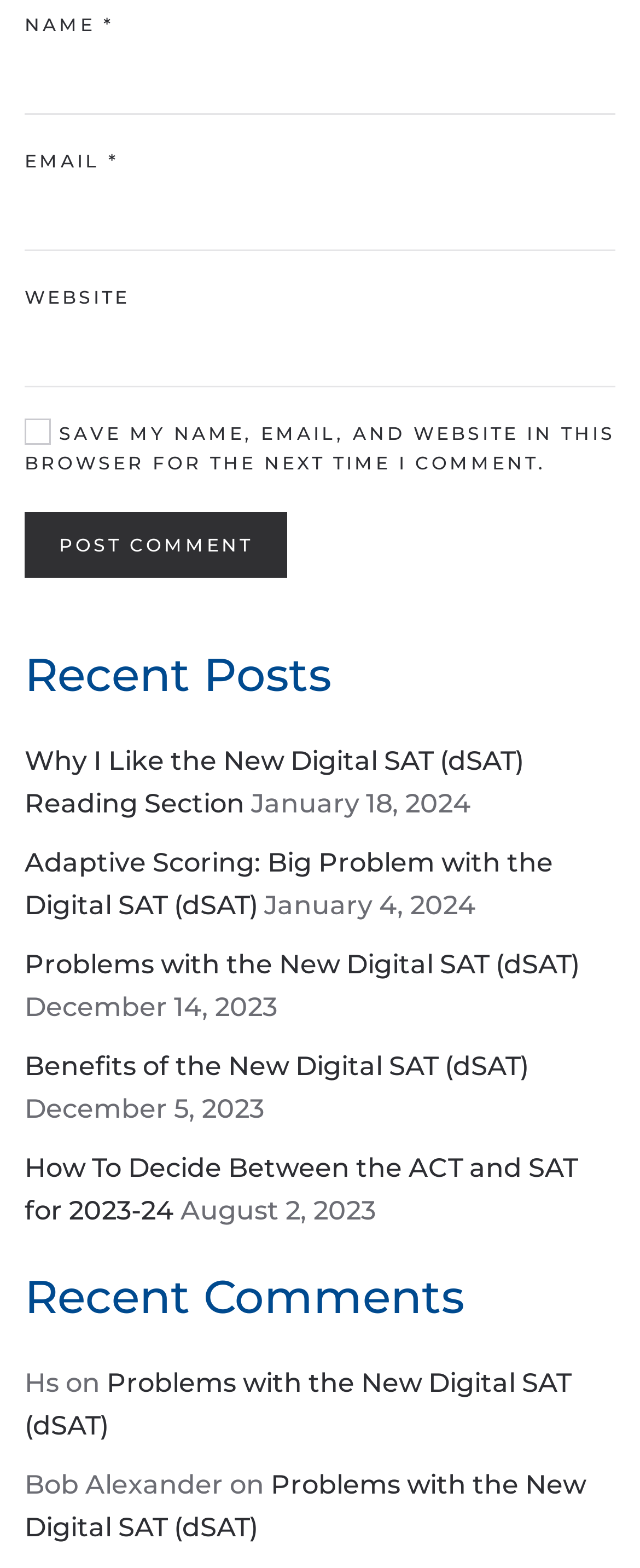Use a single word or phrase to answer this question: 
How many recent comments are listed?

2